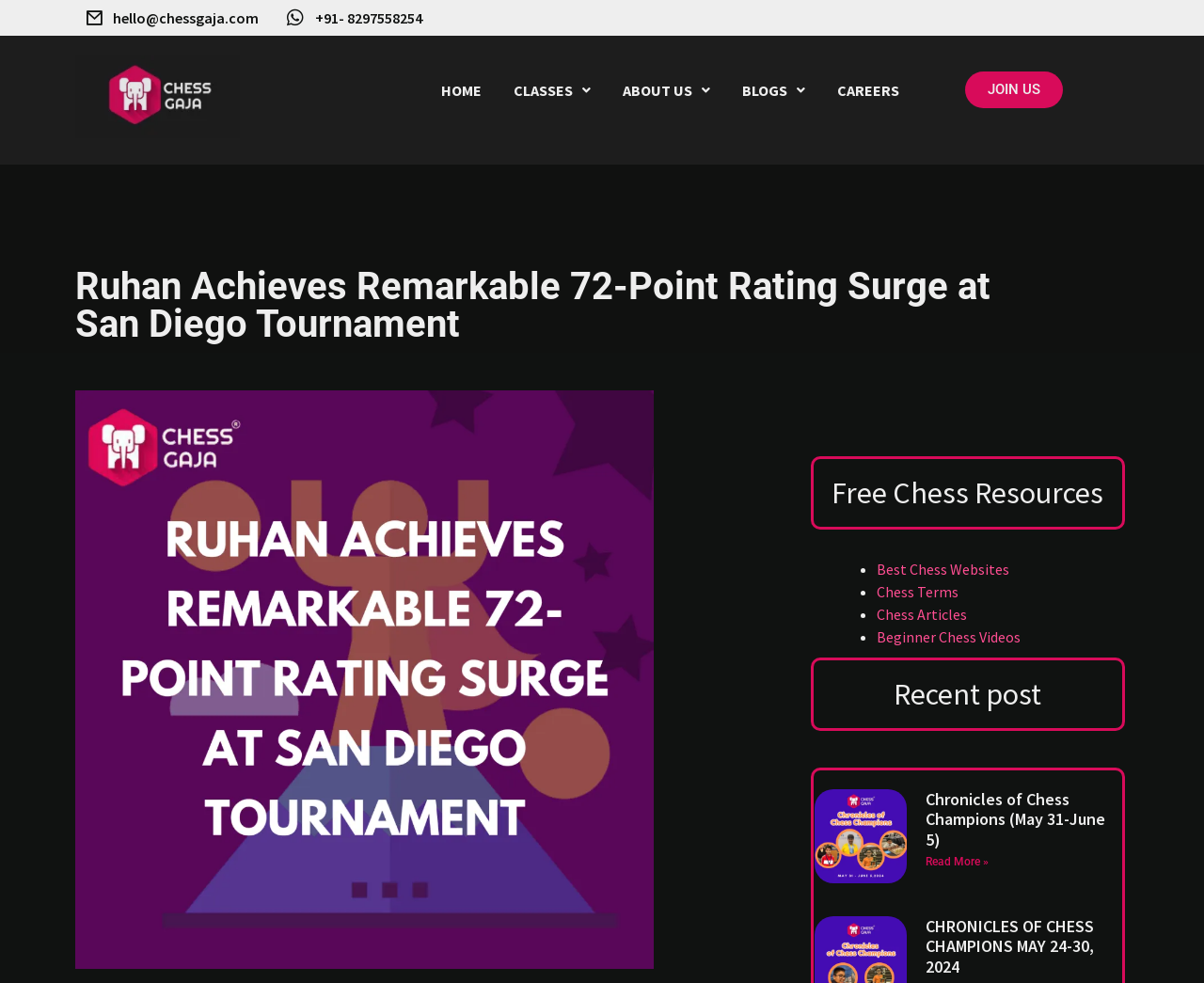Please provide a detailed answer to the question below based on the screenshot: 
What is the topic of the recent post?

I found the topic of the recent post by looking at the section with the heading 'Recent post', where I saw an article with a heading 'Chronicles of Chess Champions (May 31-June 5)'.